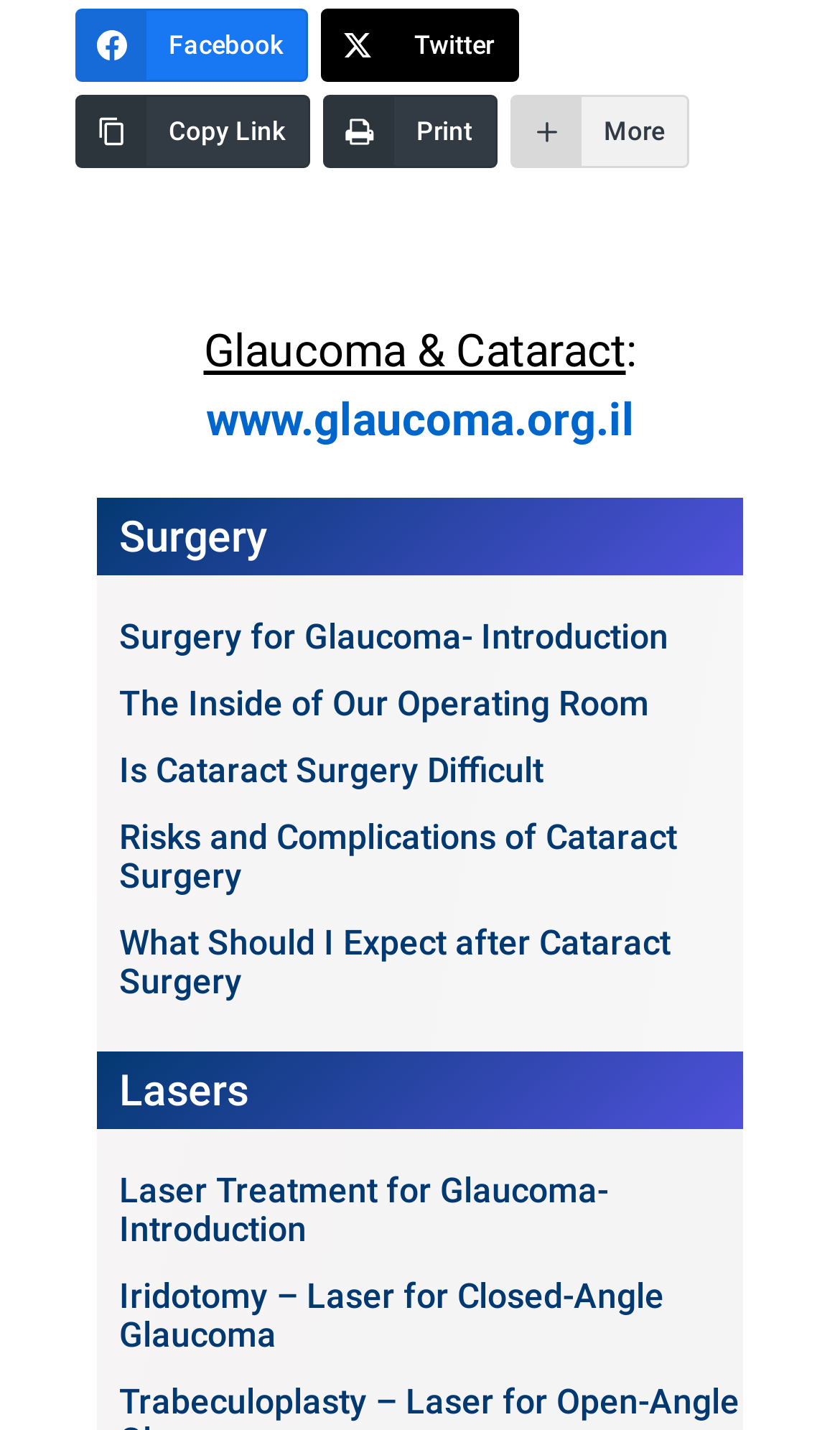How many headings are available under 'Surgery'?
Answer with a single word or phrase, using the screenshot for reference.

5